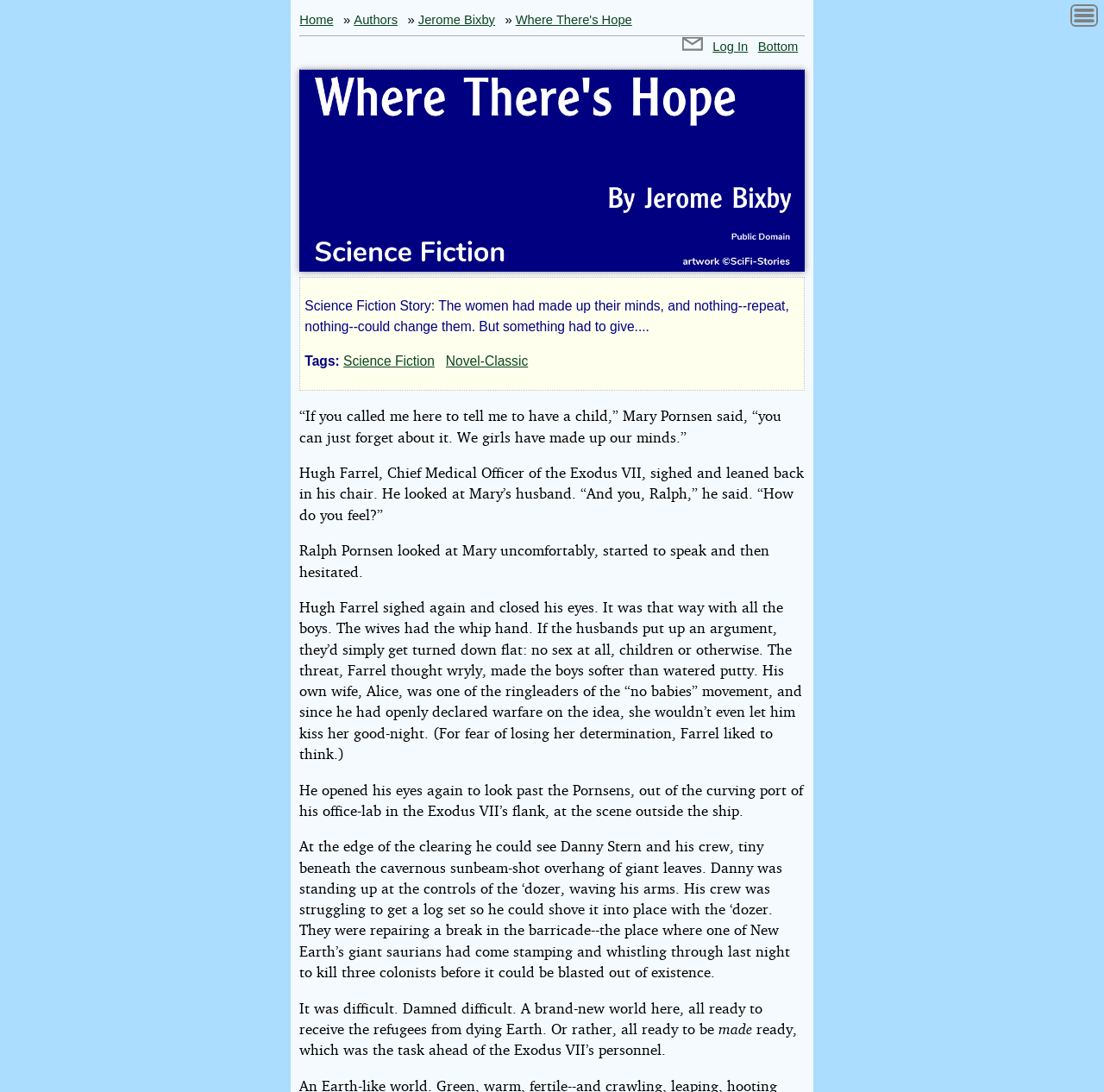Please find the bounding box for the following UI element description. Provide the coordinates in (top-left x, top-left y, bottom-right x, bottom-right y) format, with values between 0 and 1: Cyber Security and Your Transaction

None